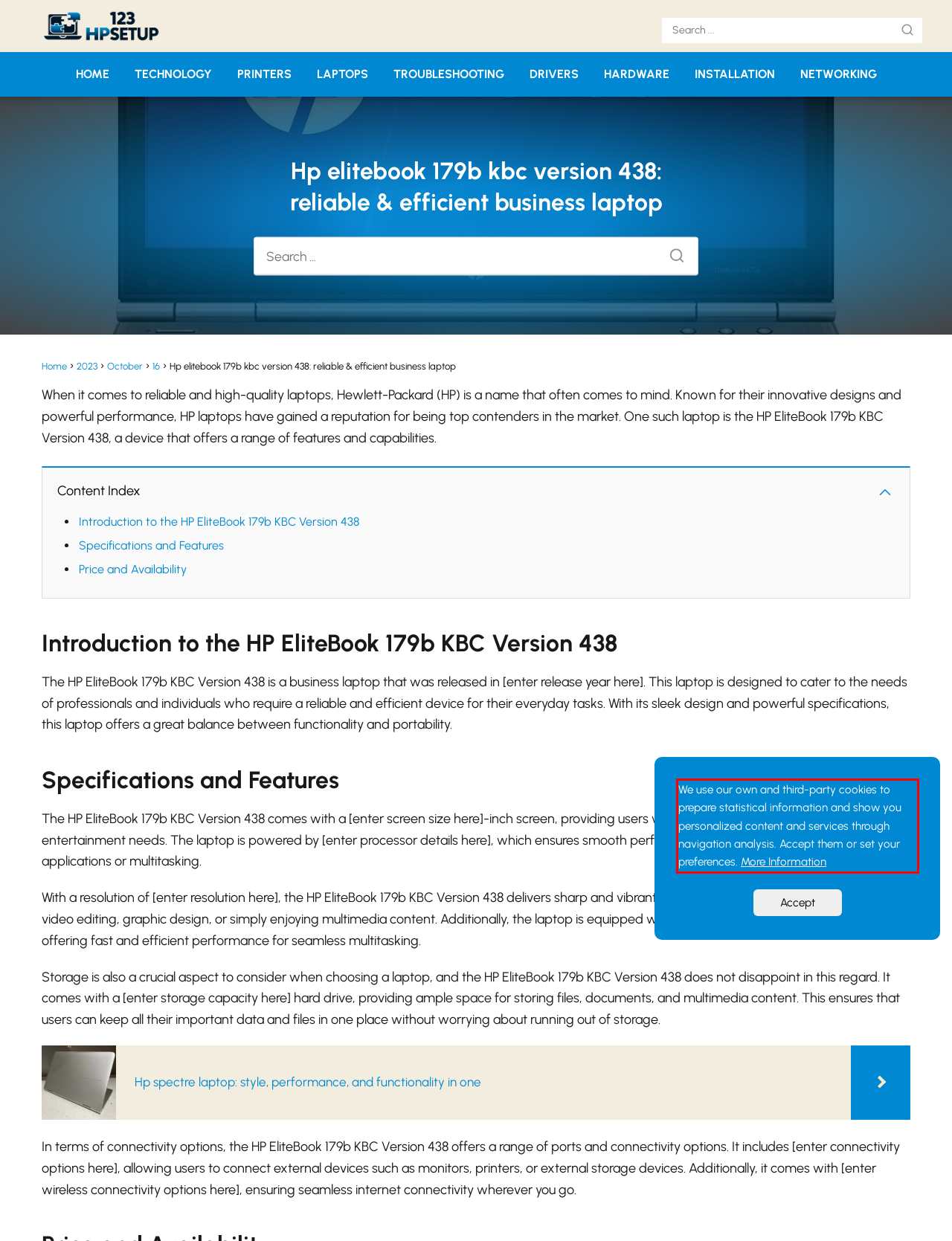You are given a screenshot of a webpage with a UI element highlighted by a red bounding box. Please perform OCR on the text content within this red bounding box.

We use our own and third-party cookies to prepare statistical information and show you personalized content and services through navigation analysis. Accept them or set your preferences. More Information